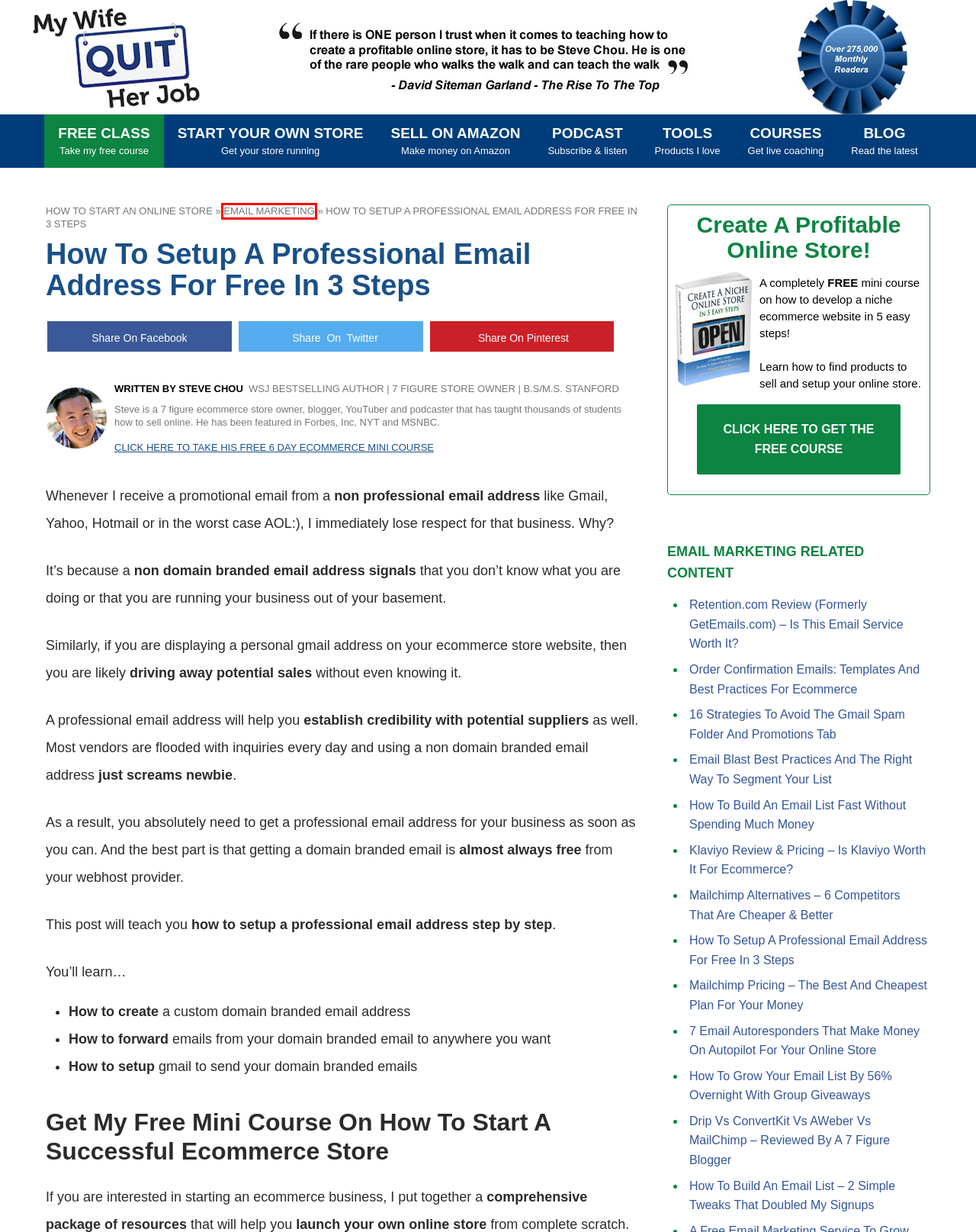Examine the screenshot of the webpage, which includes a red bounding box around an element. Choose the best matching webpage description for the page that will be displayed after clicking the element inside the red bounding box. Here are the candidates:
A. How To Start An Online Store And Spend More Time With Your Loved Ones - MyWifeQuitHerJob.com
B. The MyWifeQuitHerJob Ecommerce Business Blog By Steve Chou - MyWifeQuitHerJob.com
C. Klaviyo Review & Pricing - Is Klaviyo Worth It For Ecommerce?
D. Online Courses - MyWifeQuitHerJob.com
E. Drip Vs ConvertKit Vs AWeber Vs MailChimp - Reviewed By A 7 Figure Blogger
F. Email Marketing - MyWifeQuitHerJob.com
G. About Steve Chou And MyWifeQuitHerJob
H. Retention.com Review (Formerly GetEmails.com) - Is This Email Service Worth It?

F